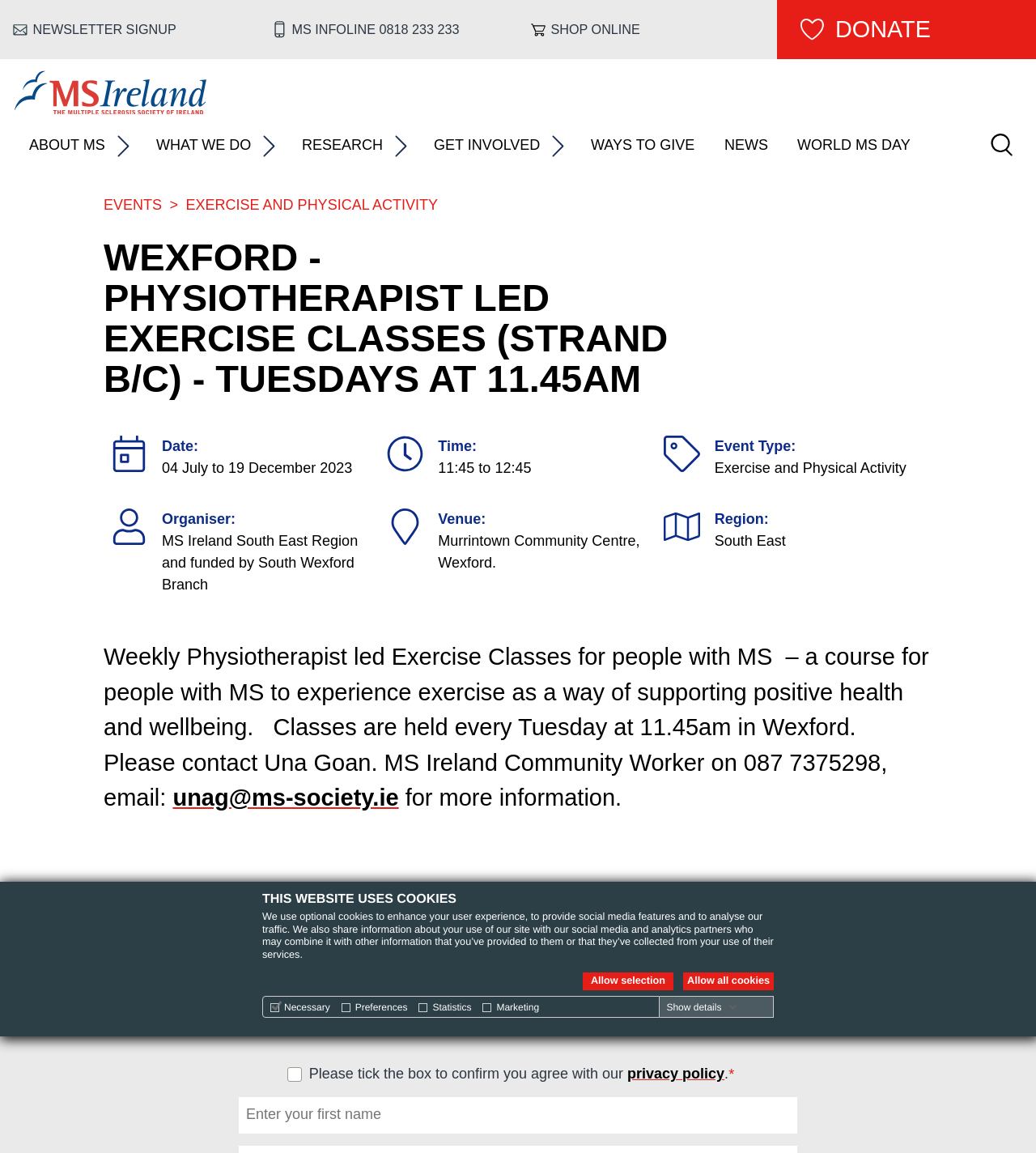Please extract the primary headline from the webpage.

WEXFORD - PHYSIOTHERAPIST LED EXERCISE CLASSES (STRAND B/C) - TUESDAYS AT 11.45AM